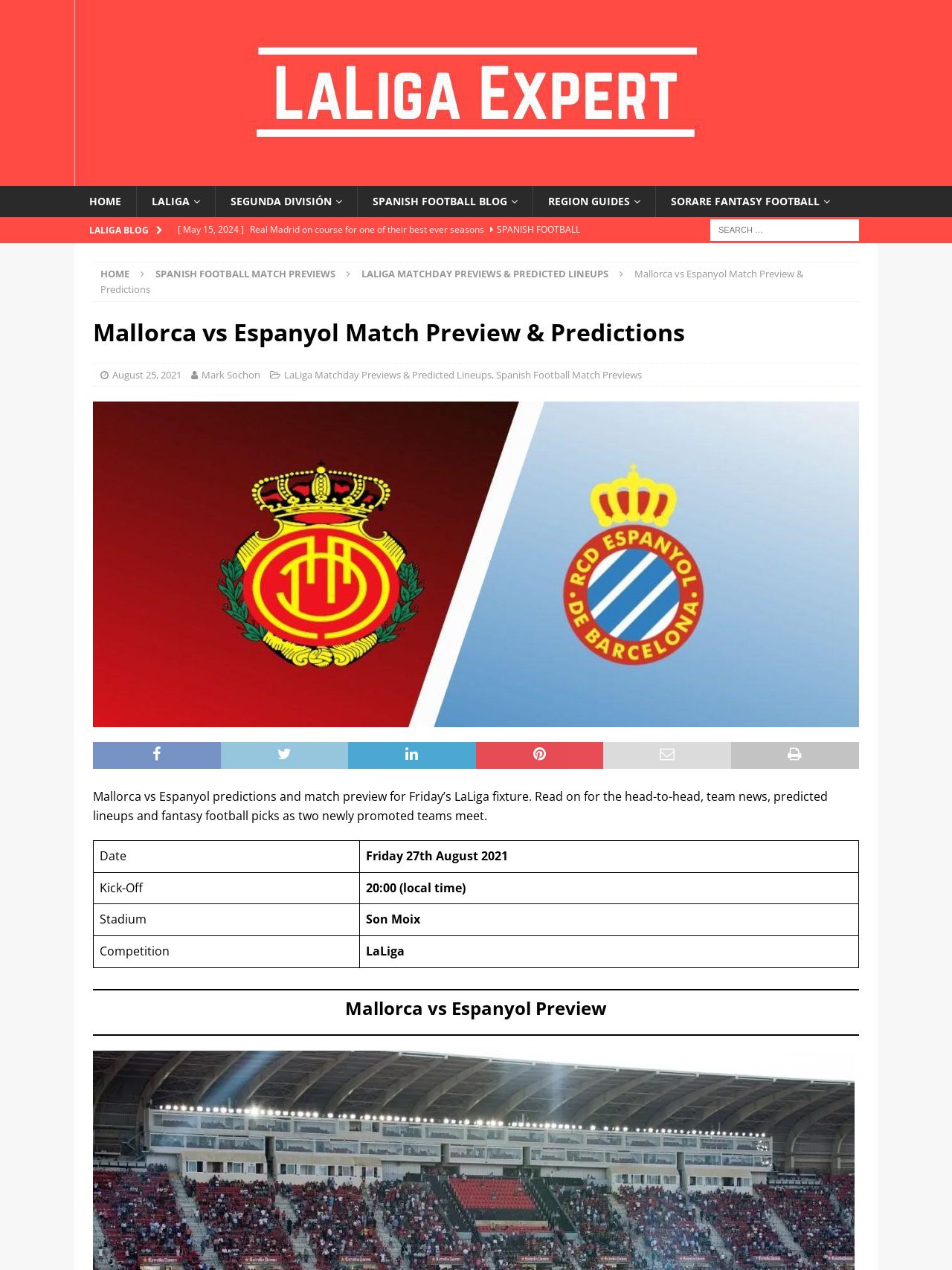Please identify the bounding box coordinates of the clickable area that will fulfill the following instruction: "Click on the LaLiga Expert link". The coordinates should be in the format of four float numbers between 0 and 1, i.e., [left, top, right, bottom].

[0.078, 0.134, 0.922, 0.145]